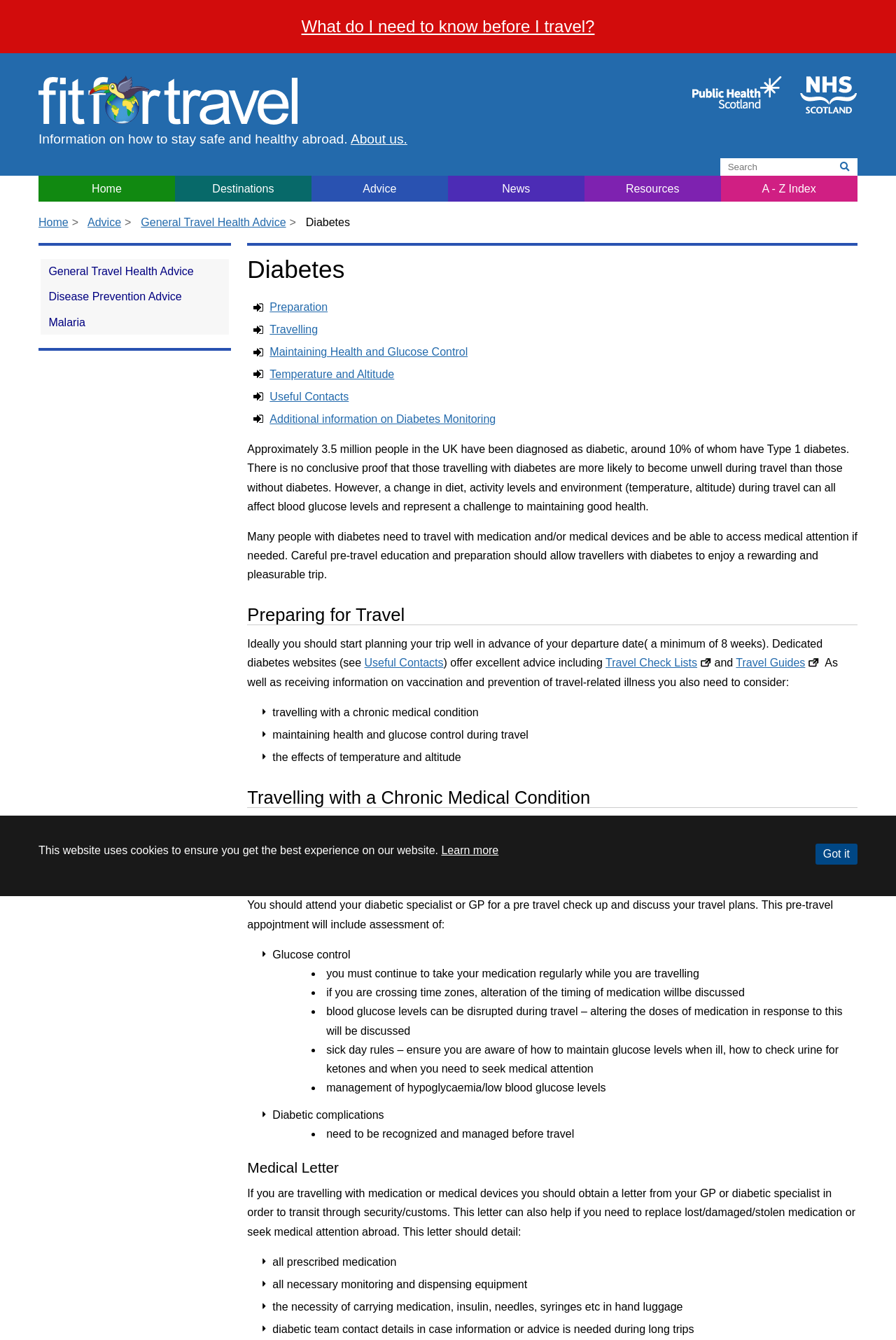Identify the bounding box for the element characterized by the following description: "Travel Guides".

[0.821, 0.49, 0.899, 0.499]